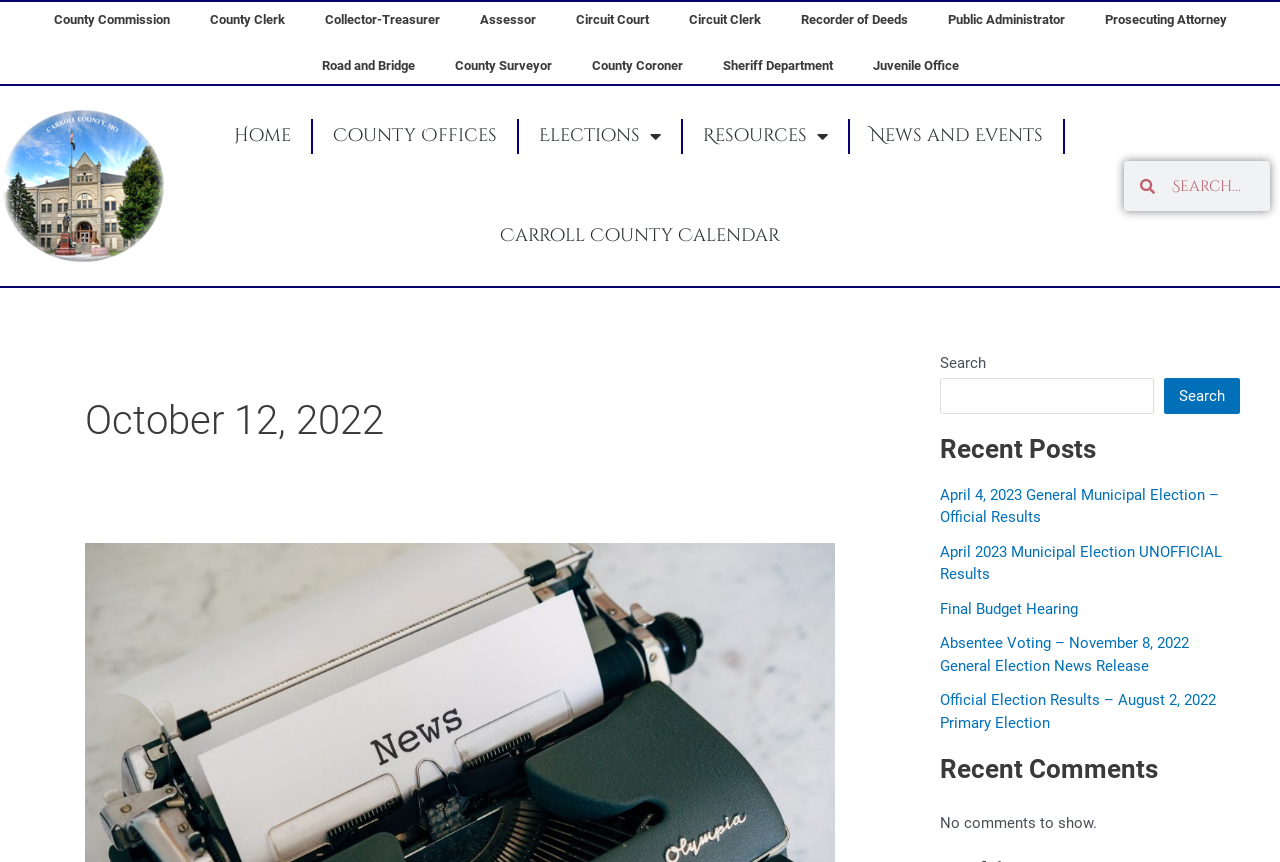Could you provide the bounding box coordinates for the portion of the screen to click to complete this instruction: "Learn about 'Terms of Service'"?

None